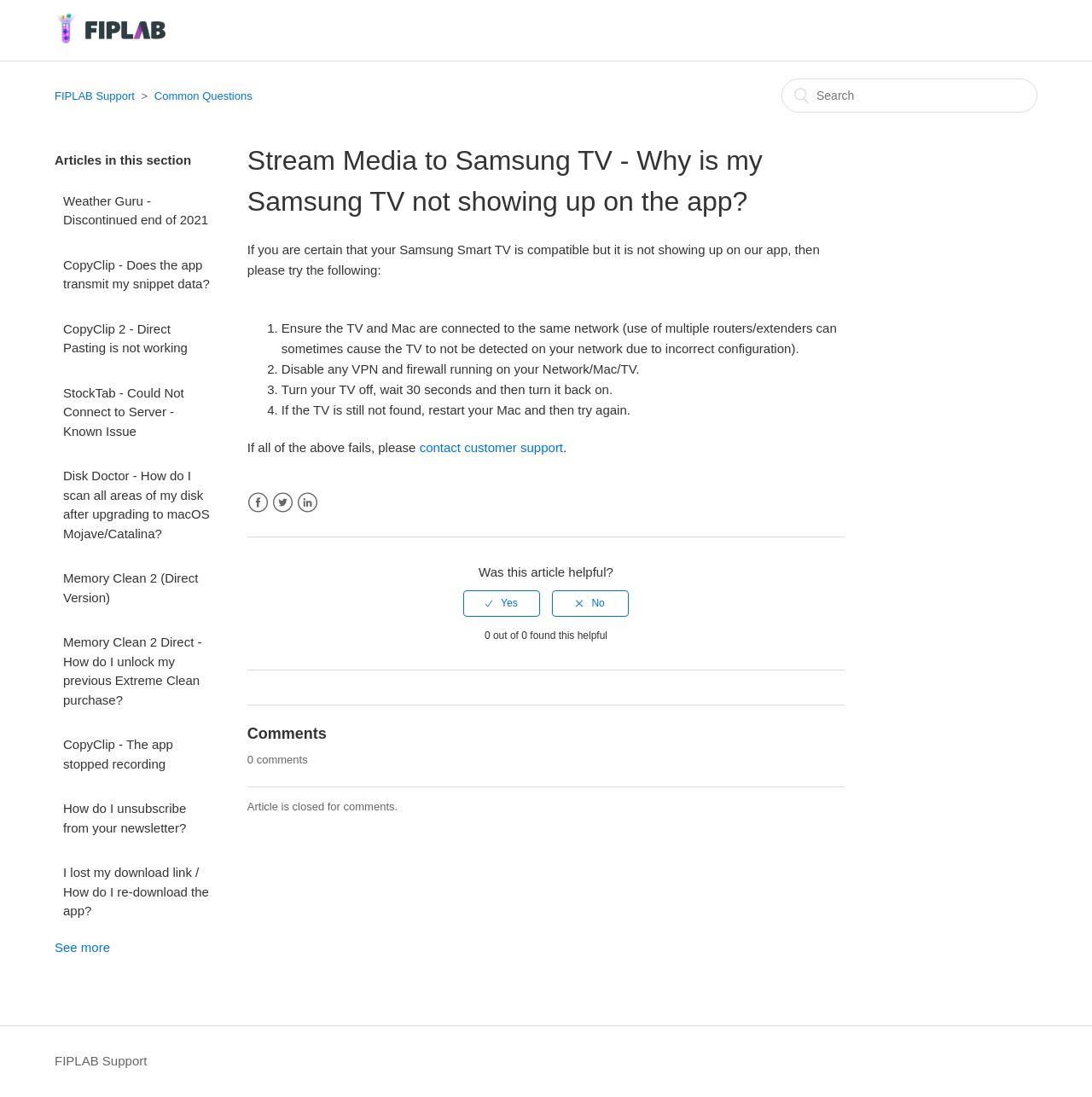Identify the bounding box coordinates for the UI element described as follows: title="Home". Use the format (top-left x, top-left y, bottom-right x, bottom-right y) and ensure all values are floating point numbers between 0 and 1.

[0.05, 0.029, 0.152, 0.042]